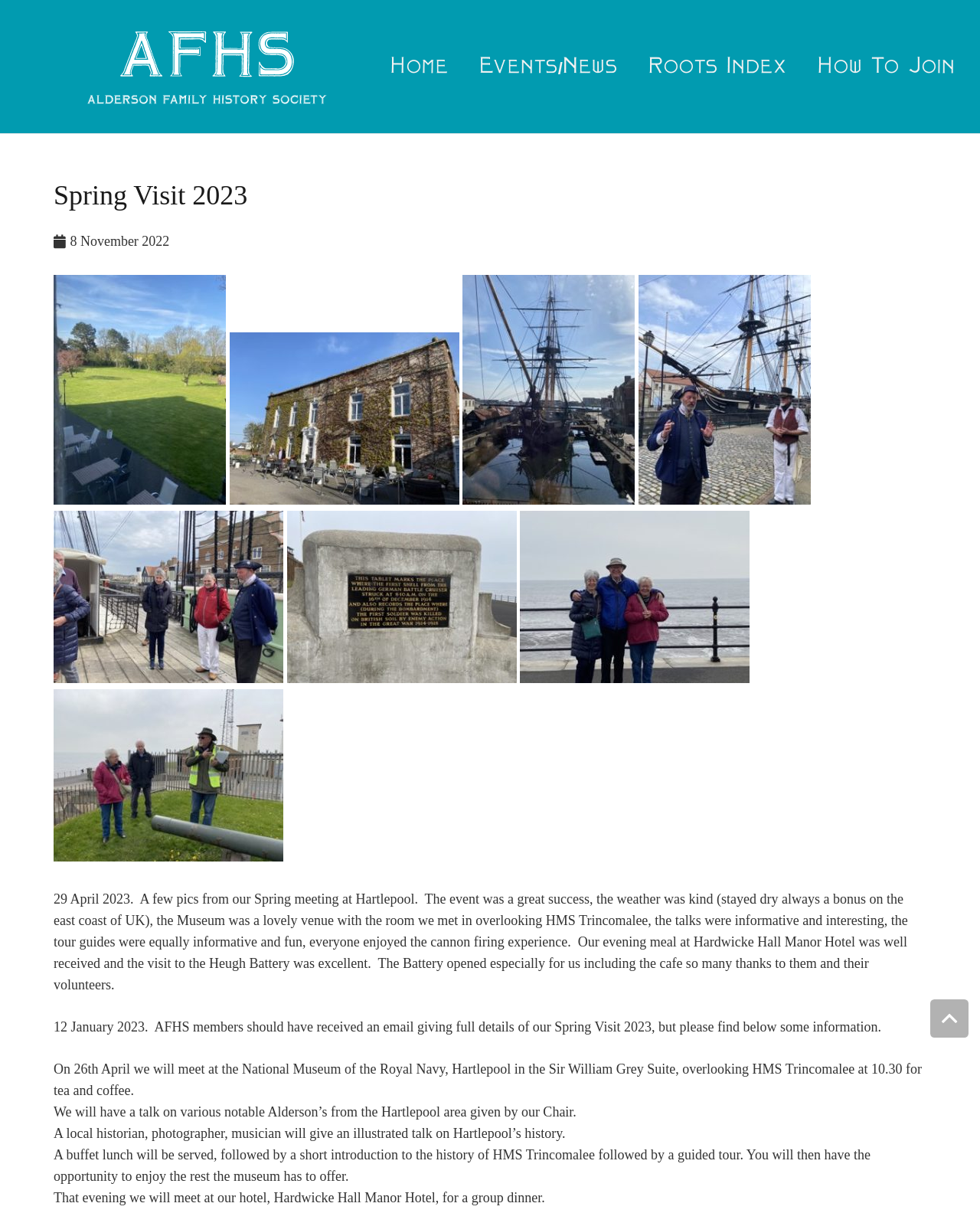Locate the bounding box coordinates of the UI element described by: "Events/News". The bounding box coordinates should consist of four float numbers between 0 and 1, i.e., [left, top, right, bottom].

[0.473, 0.0, 0.646, 0.11]